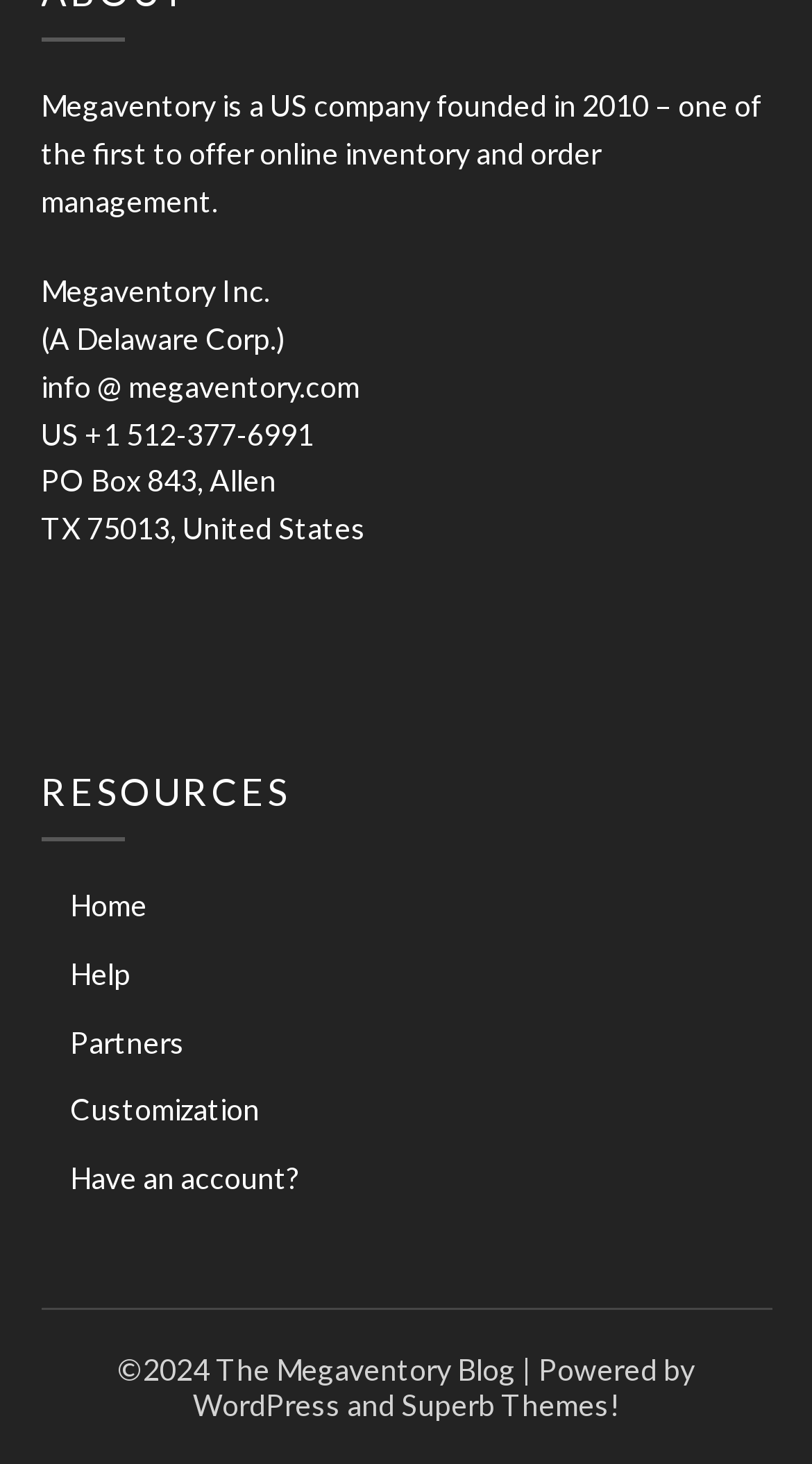Locate the bounding box of the UI element defined by this description: "Next". The coordinates should be given as four float numbers between 0 and 1, formatted as [left, top, right, bottom].

None